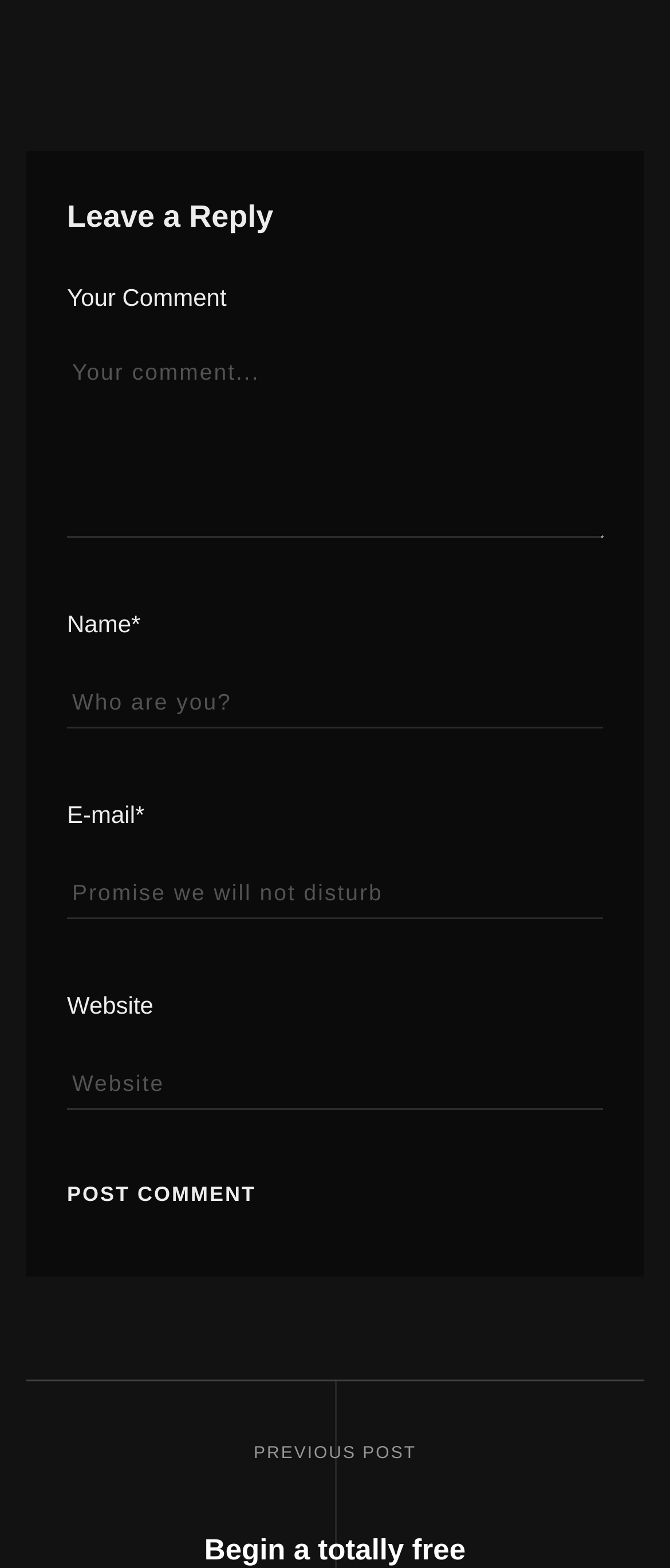Respond concisely with one word or phrase to the following query:
Is the 'Website' field required to post a comment?

No